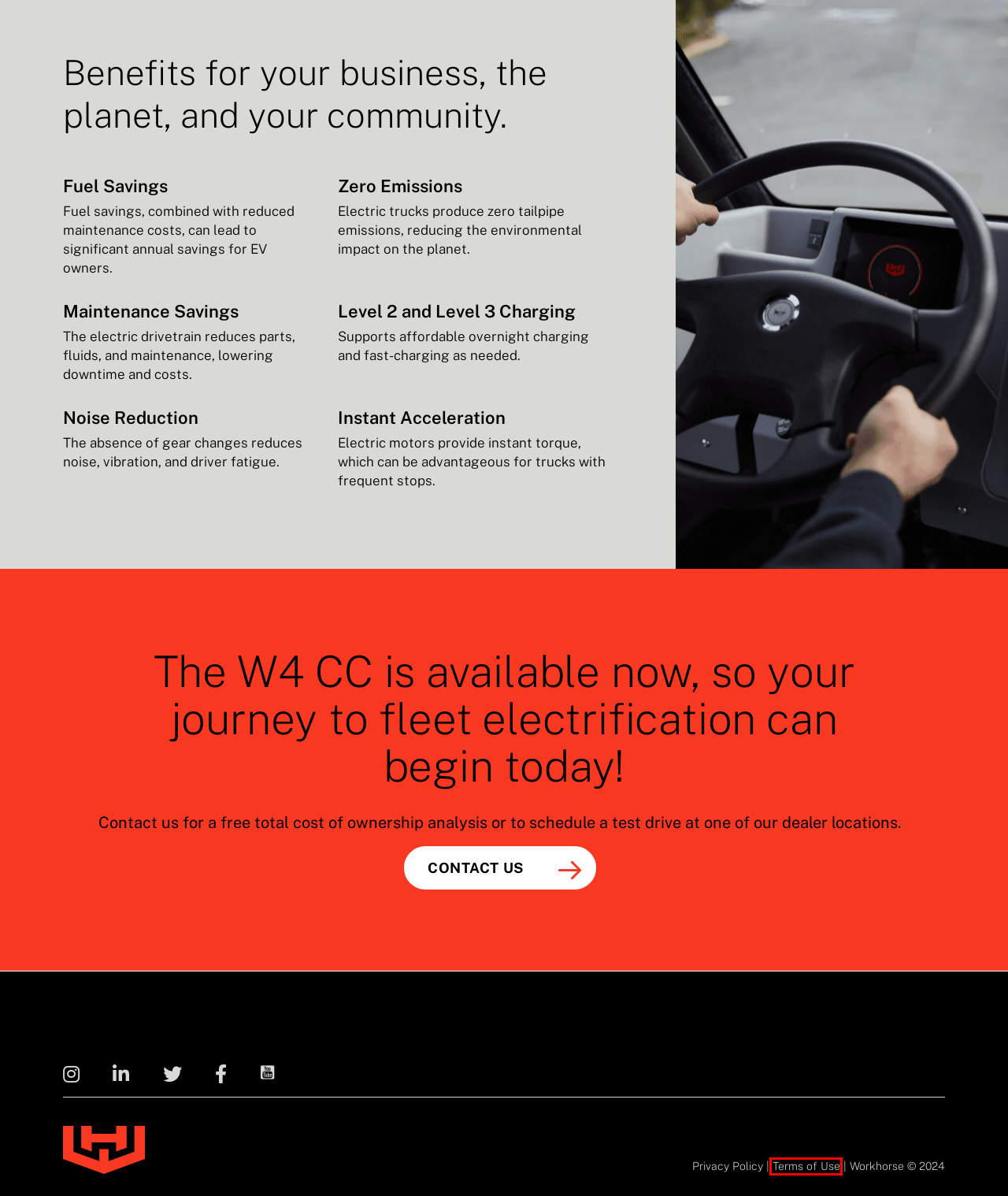You have a screenshot of a webpage with a red bounding box highlighting a UI element. Your task is to select the best webpage description that corresponds to the new webpage after clicking the element. Here are the descriptions:
A. Terms of Use | Workhorse
B. Test Drive an EV Work Truck | Workhorse
C. Aero Drone Delivery Solutions and Technology | Workhorse
D. Privacy Policy | Workhorse
E. Workhorse EV Engineering Careers - Now Hiring EV & UAV
F. WA4-100 Horsefly Commercial Delivery Drone UAS | Workhorse
G. Electric Step Van | W750 Available Now | CL 4 | Workhorse
H. Stables Charging and Service Hub for Commercial EVs

A